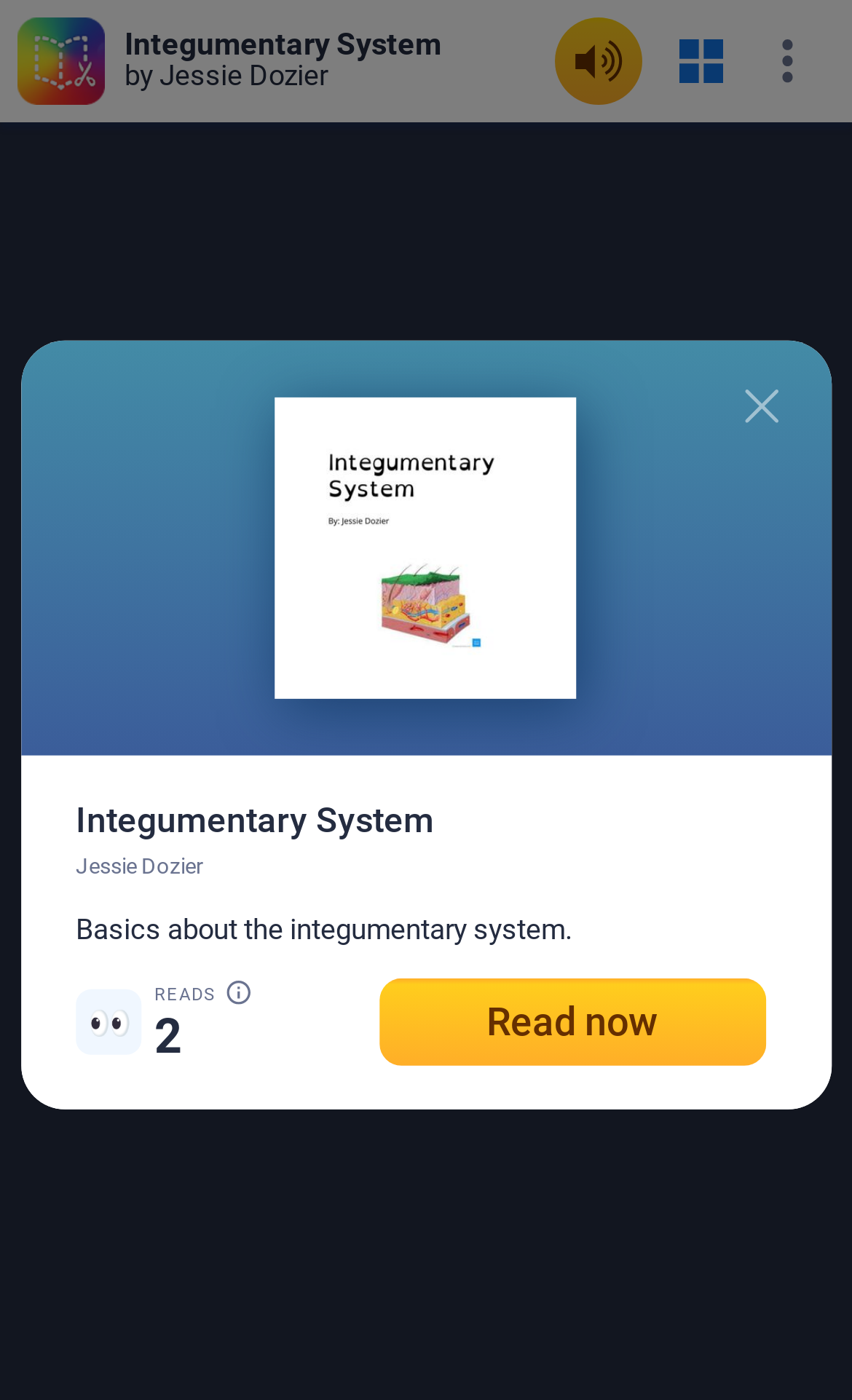Answer the question using only one word or a concise phrase: What is the topic of the book?

Integumentary System